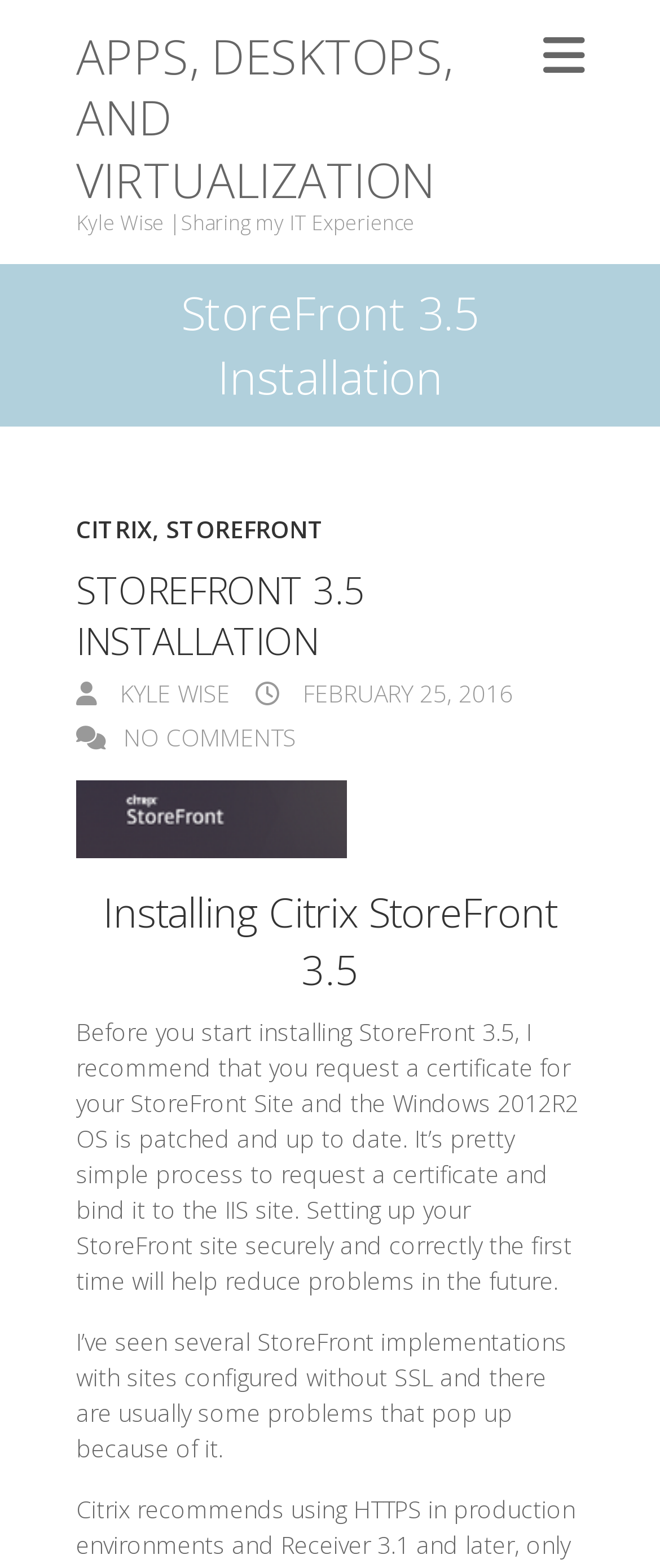What is the operating system mentioned in the text?
Please answer the question as detailed as possible.

The operating system mentioned in the text is Windows 2012R2, which is mentioned as a requirement to be patched and up to date before installing StoreFront 3.5.